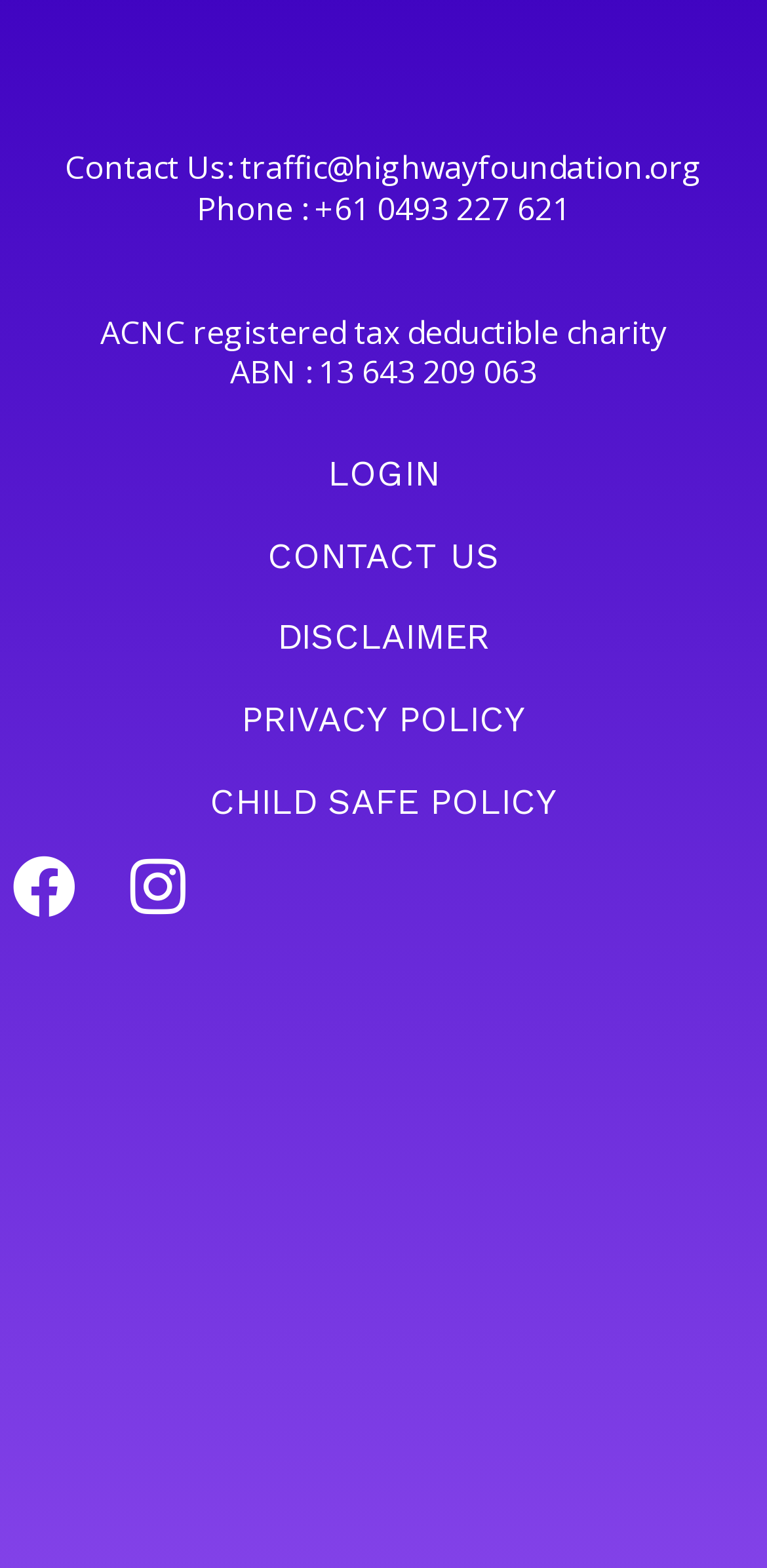Identify the bounding box coordinates for the element you need to click to achieve the following task: "Log in to the system". Provide the bounding box coordinates as four float numbers between 0 and 1, in the form [left, top, right, bottom].

[0.427, 0.289, 0.573, 0.315]